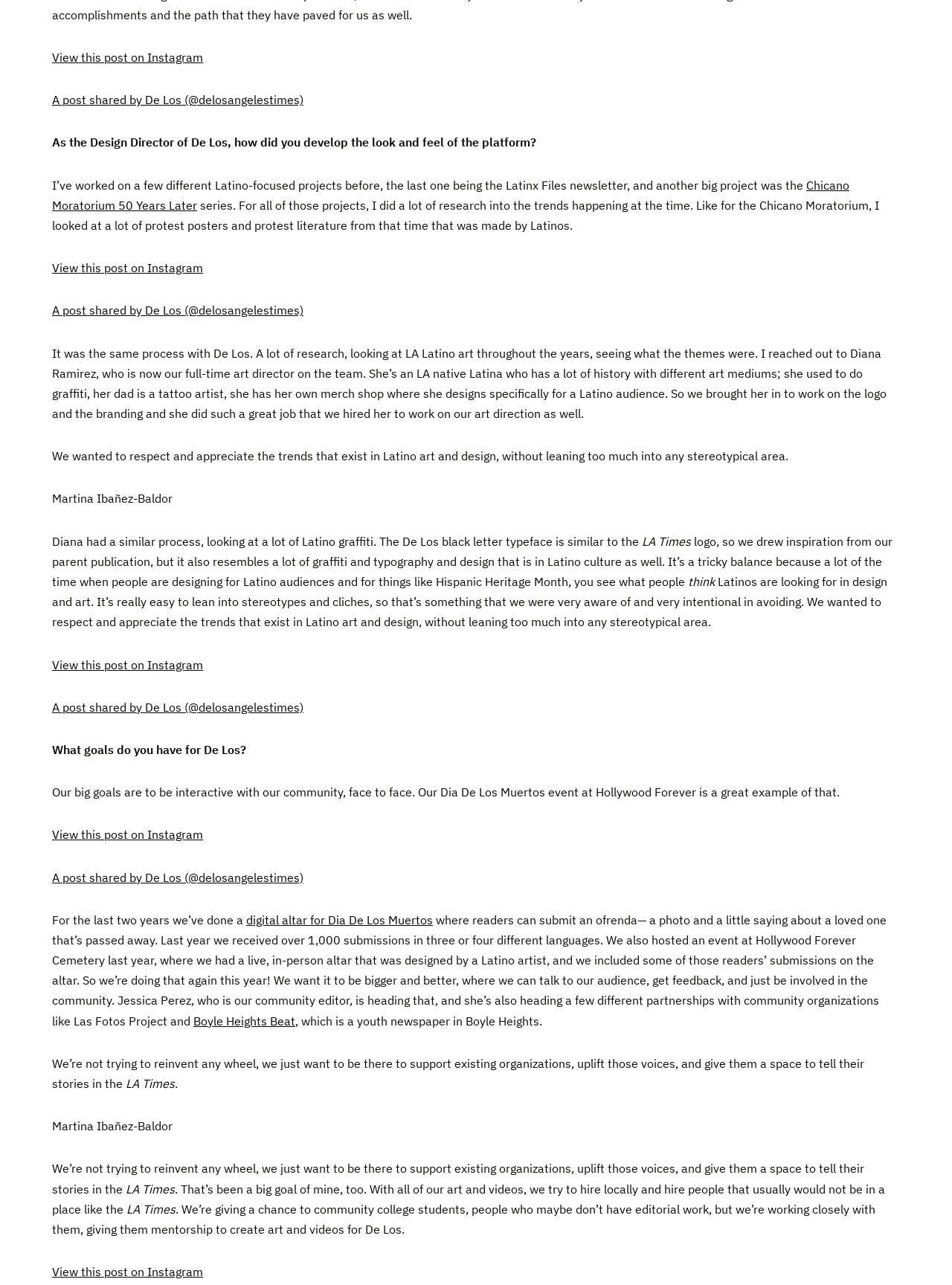Give a short answer to this question using one word or a phrase:
What is the name of the event mentioned in the article?

Dia De Los Muertos